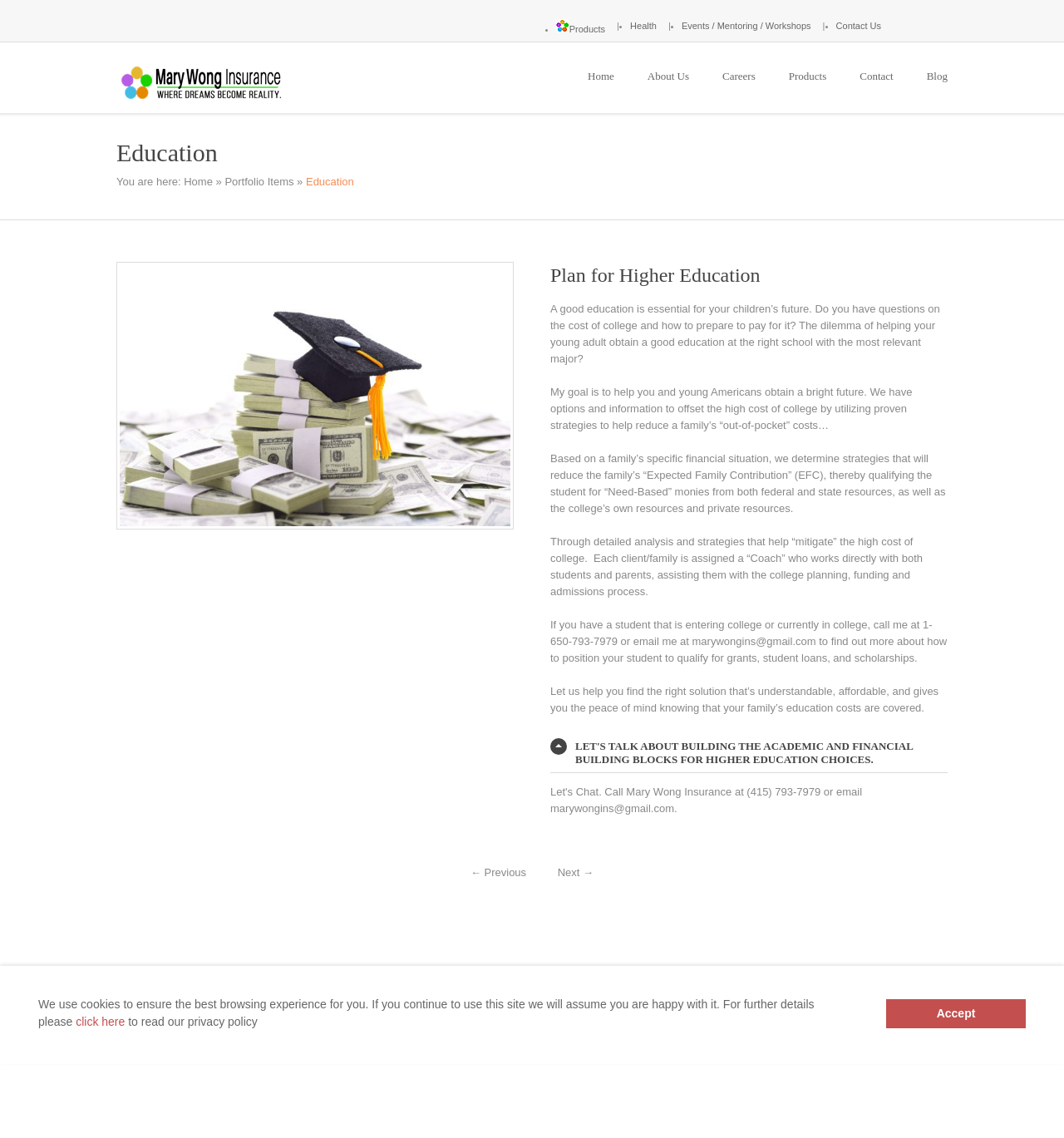Kindly determine the bounding box coordinates for the area that needs to be clicked to execute this instruction: "Click on the 'Education' link".

[0.109, 0.23, 0.483, 0.465]